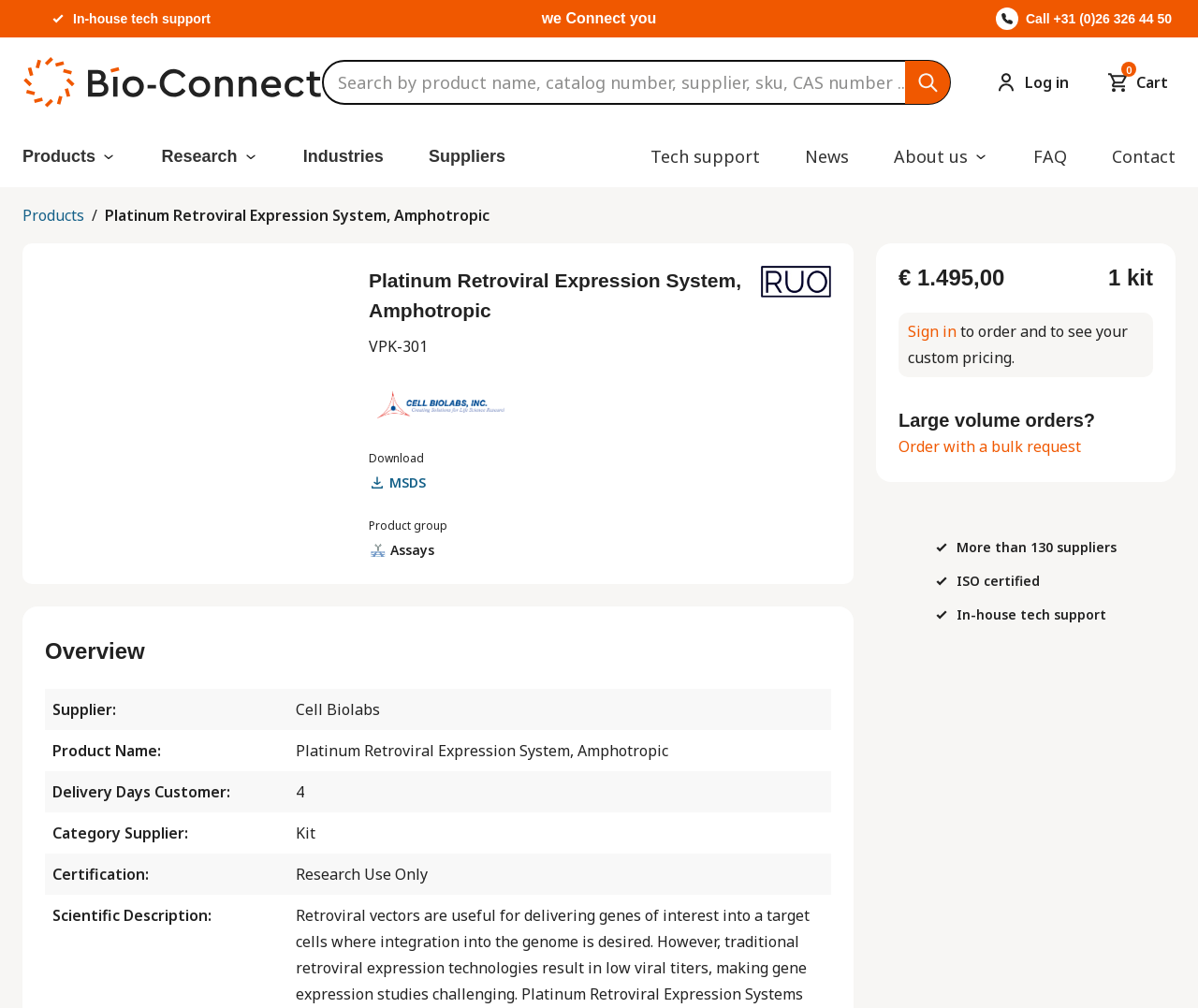Identify the bounding box of the HTML element described here: "Order with a bulk request". Provide the coordinates as four float numbers between 0 and 1: [left, top, right, bottom].

[0.75, 0.432, 0.902, 0.453]